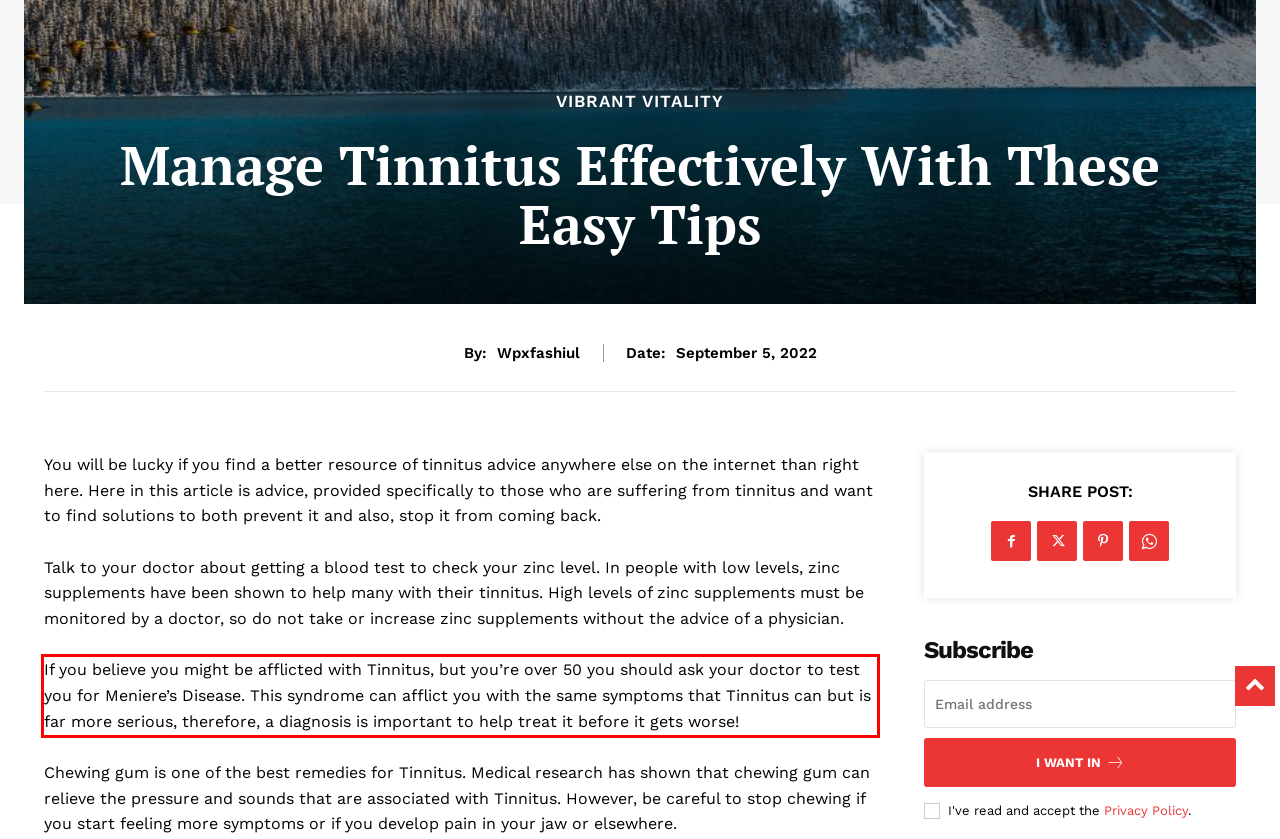Within the screenshot of a webpage, identify the red bounding box and perform OCR to capture the text content it contains.

If you believe you might be afflicted with Tinnitus, but you’re over 50 you should ask your doctor to test you for Meniere’s Disease. This syndrome can afflict you with the same symptoms that Tinnitus can but is far more serious, therefore, a diagnosis is important to help treat it before it gets worse!